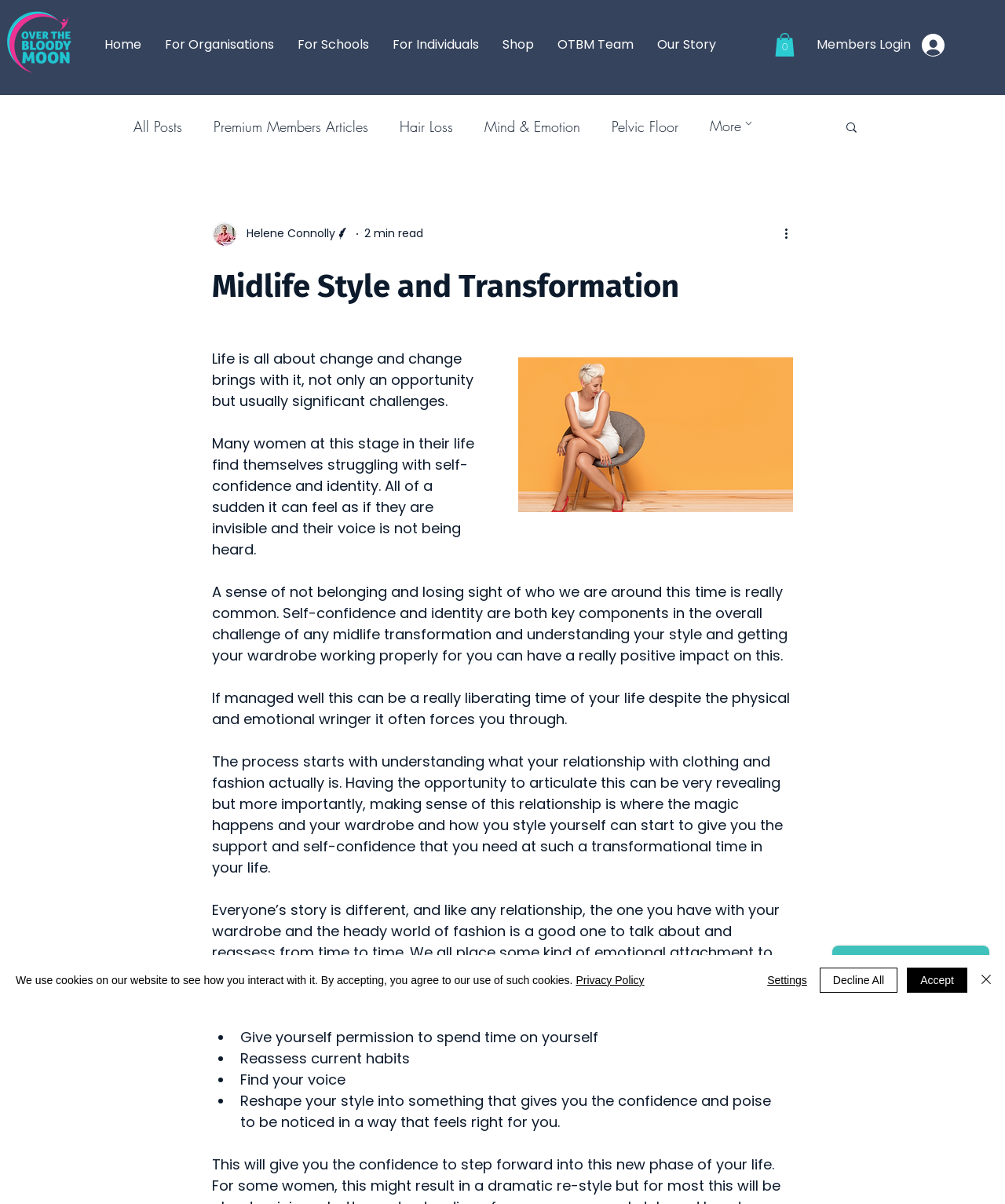What is the purpose of the 'Members Login' button?
Please use the image to provide a one-word or short phrase answer.

To login for members